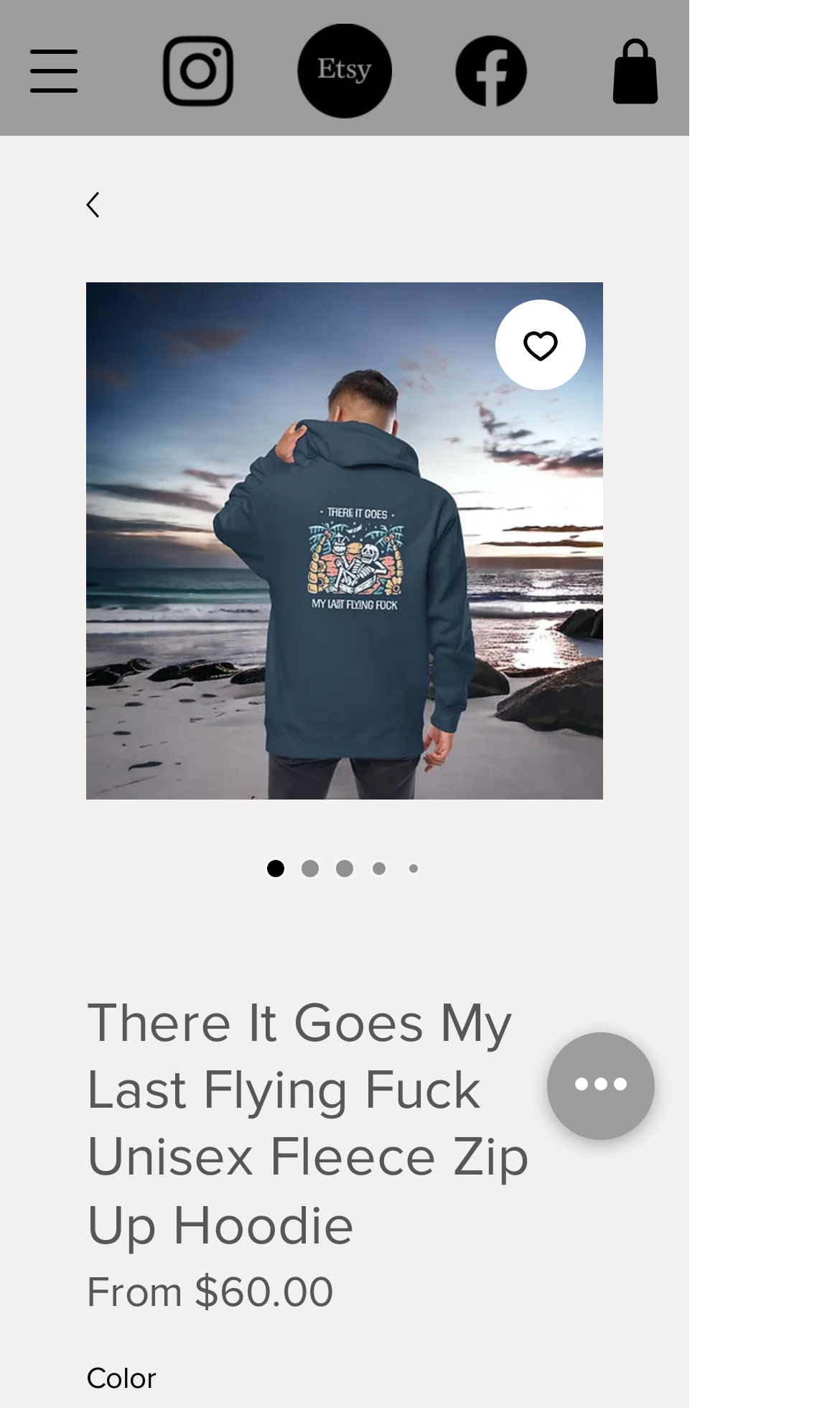Refer to the image and provide an in-depth answer to the question:
What is the purpose of the 'Add to Wishlist' button?

I inferred the answer by looking at the button element with the text 'Add to Wishlist' and its likely functionality.